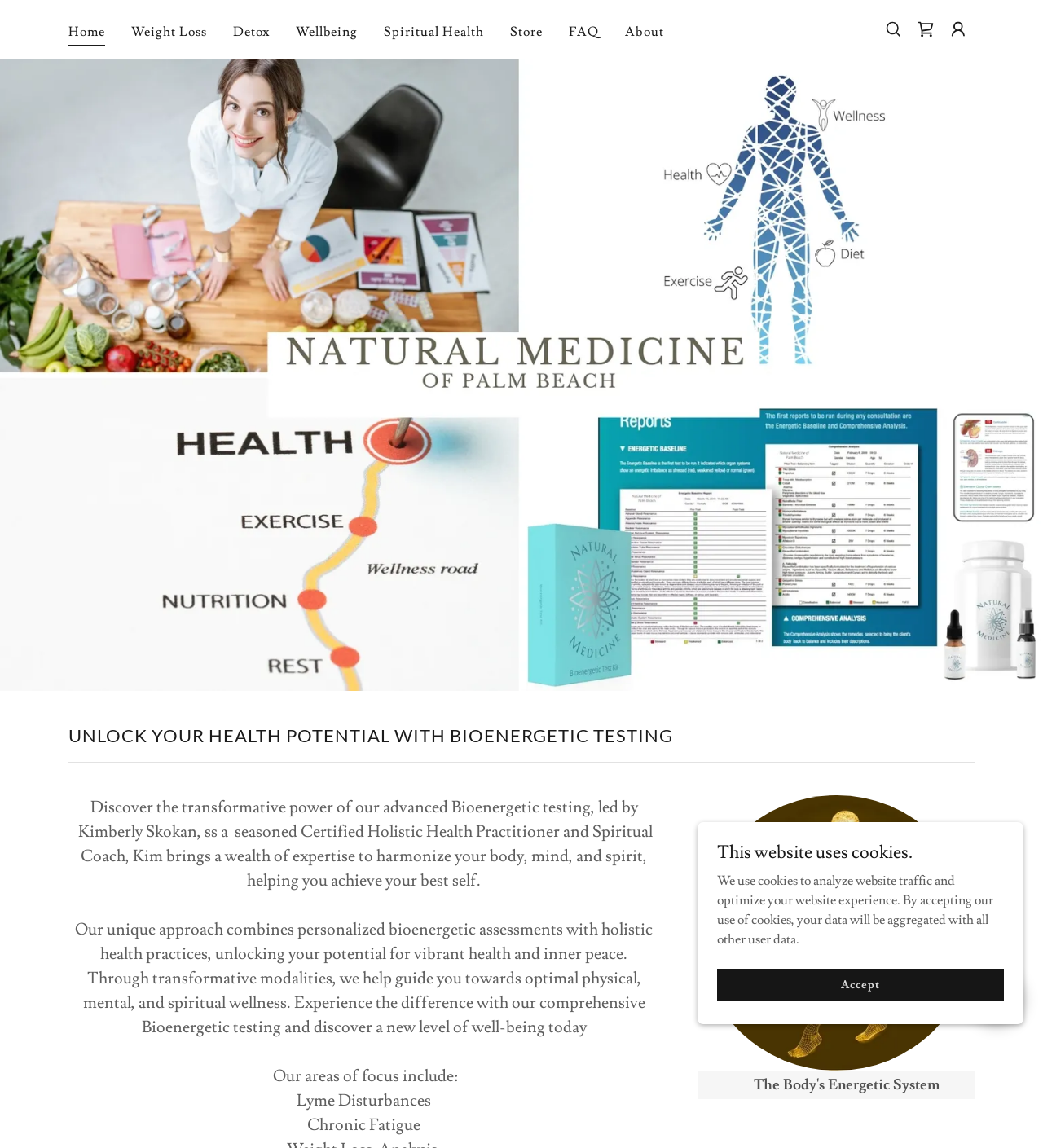Find the bounding box coordinates of the clickable area that will achieve the following instruction: "Read about Chronic Fatigue".

[0.295, 0.971, 0.403, 0.989]